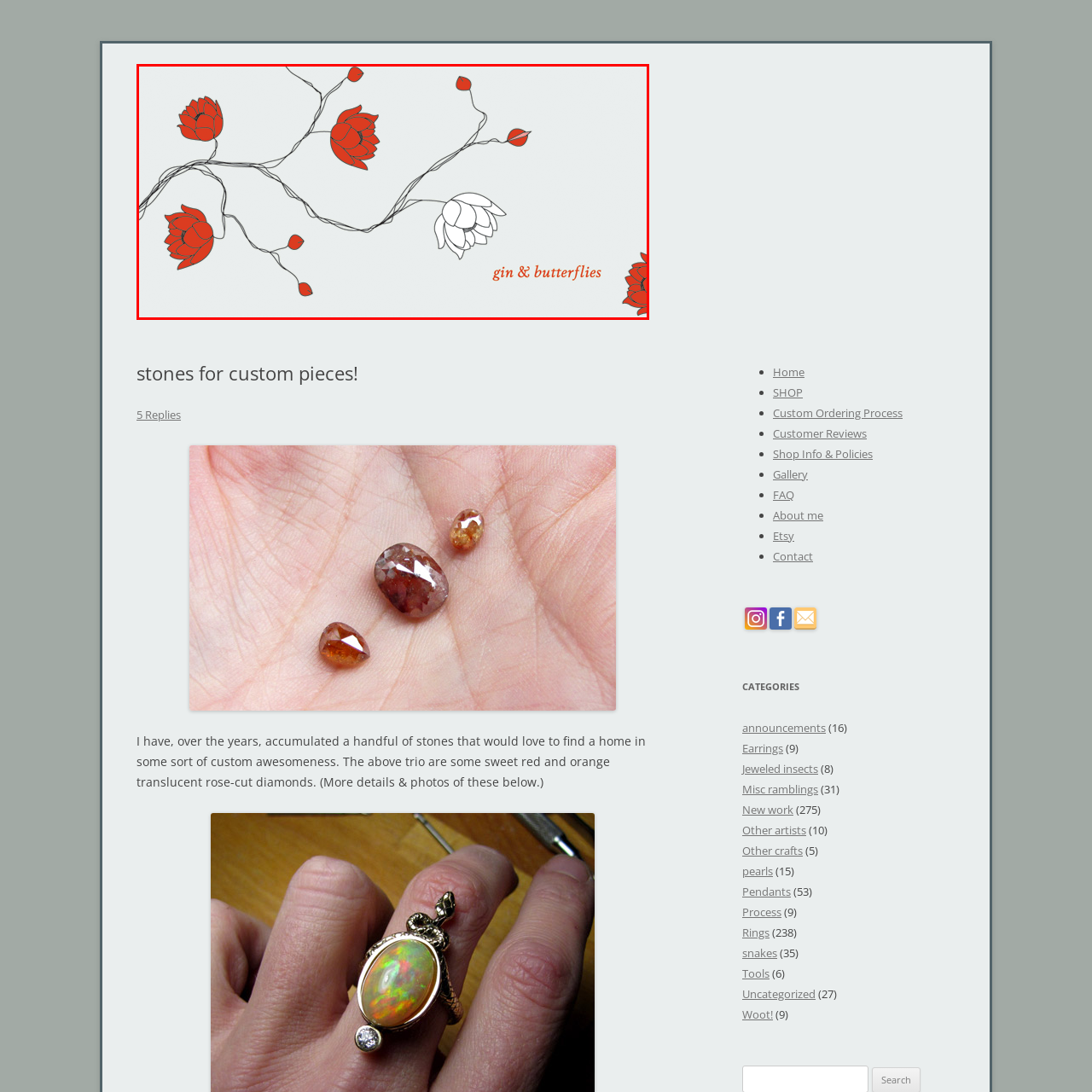Describe in detail the visual elements within the red-lined box.

This image features an artistic illustration that beautifully integrates floral elements with a delicate, flowing line design. The composition consists of vibrant red flowers accented by thin, winding stems, creating a whimsical and organic feel. Among the red blossoms, a white flower stands out, adding contrast and intrigue to the visual narrative. To the right of the image, the words "gin & butterflies" are elegantly written in a stylish font, reinforcing the artistic theme of the piece. The overall palette is soft and harmonious, set against a pale background, making the colors of the flowers pop and inviting viewers into a serene yet enchanting world. This artwork represents the ethos of the brand "Gin and Butterflies," which is presumably focused on creativity and craft, possibly related to jewelry or handmade items.